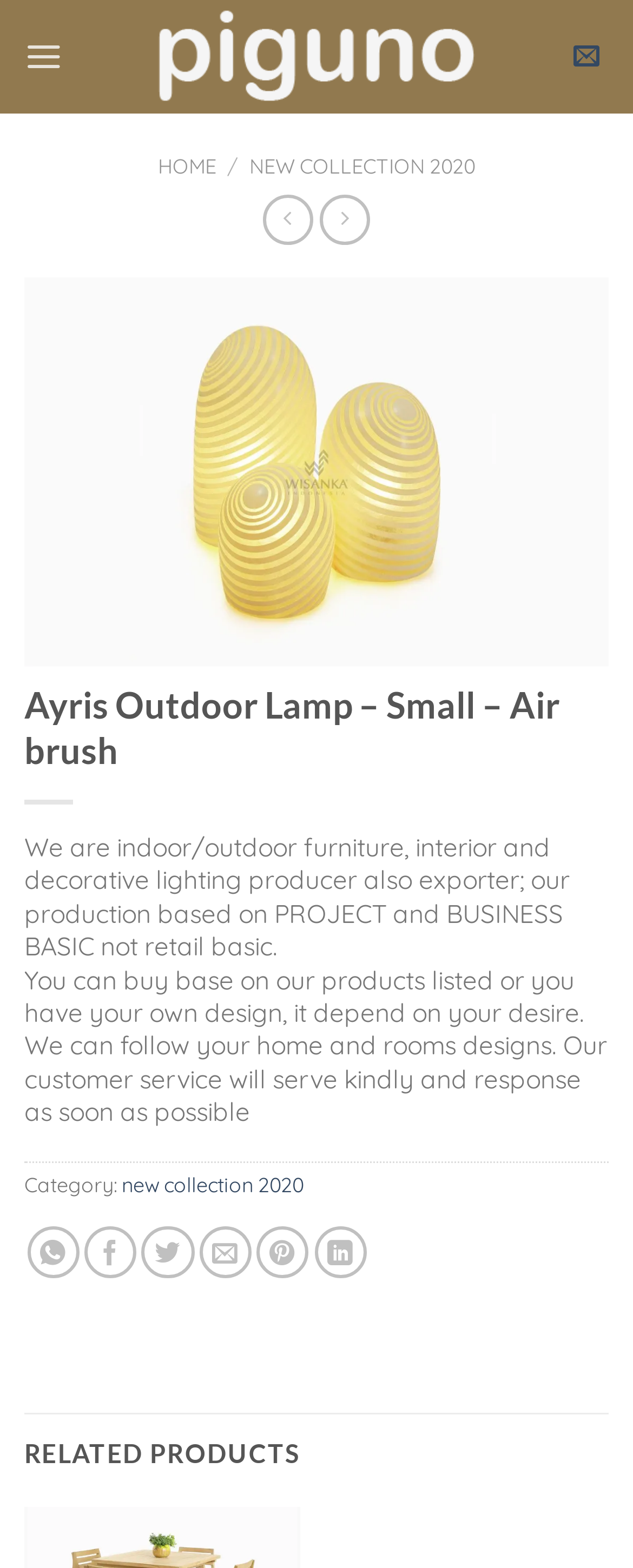How can customers purchase products from this company?
Analyze the screenshot and provide a detailed answer to the question.

According to the static text on the page, customers can buy products based on the company's listed products or they can have their own design, which depends on their desire. This implies that the company offers customization options for its customers.